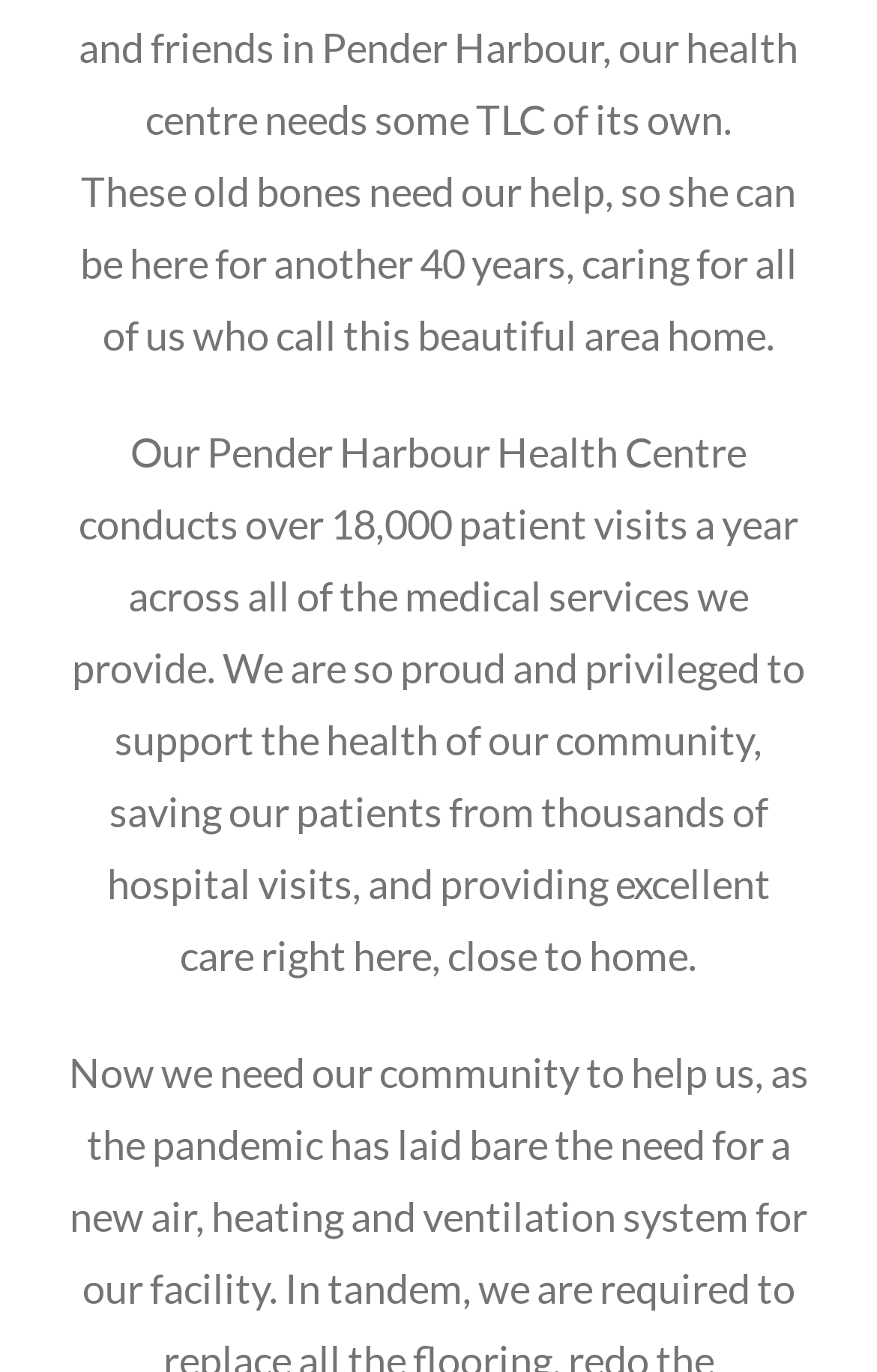Using the provided description Membership, find the bounding box coordinates for the UI element. Provide the coordinates in (top-left x, top-left y, bottom-right x, bottom-right y) format, ensuring all values are between 0 and 1.

[0.0, 0.043, 0.682, 0.125]